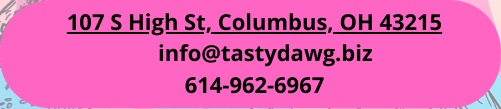Explain in detail what you see in the image.

The image features a vibrant pink background showcasing contact information for Tasty Dawg, a restaurant located at 107 S High St, Columbus, OH 43215. Prominently displayed are the email address info@tastydawg.biz and the phone number 614-962-6967. This visually appealing design is likely intended to attract attention and provide essential contact details for potential customers, inviting them to reach out for more information or services.